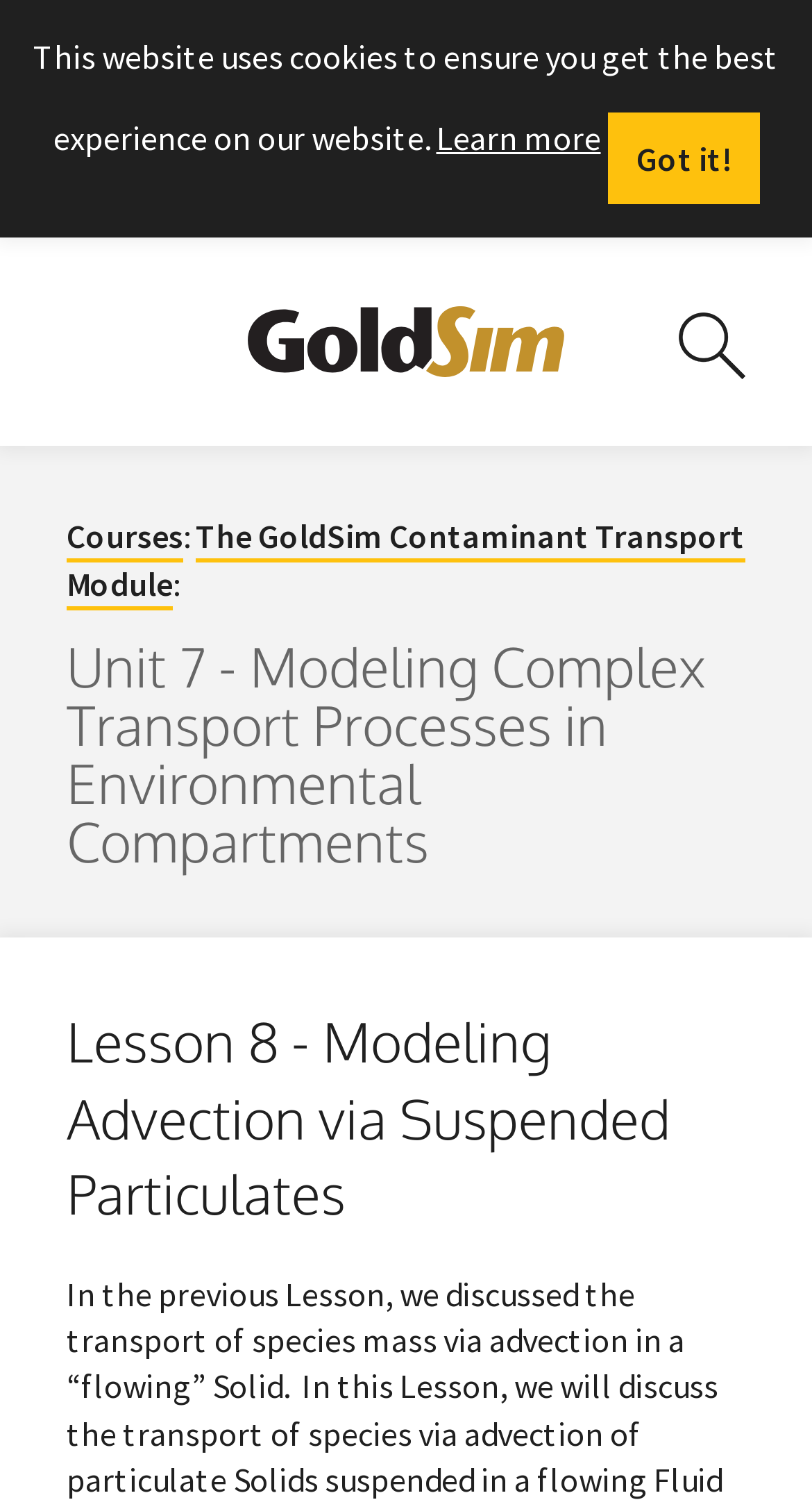Give a short answer to this question using one word or a phrase:
What is the name of the module being discussed?

The GoldSim Contaminant Transport Module